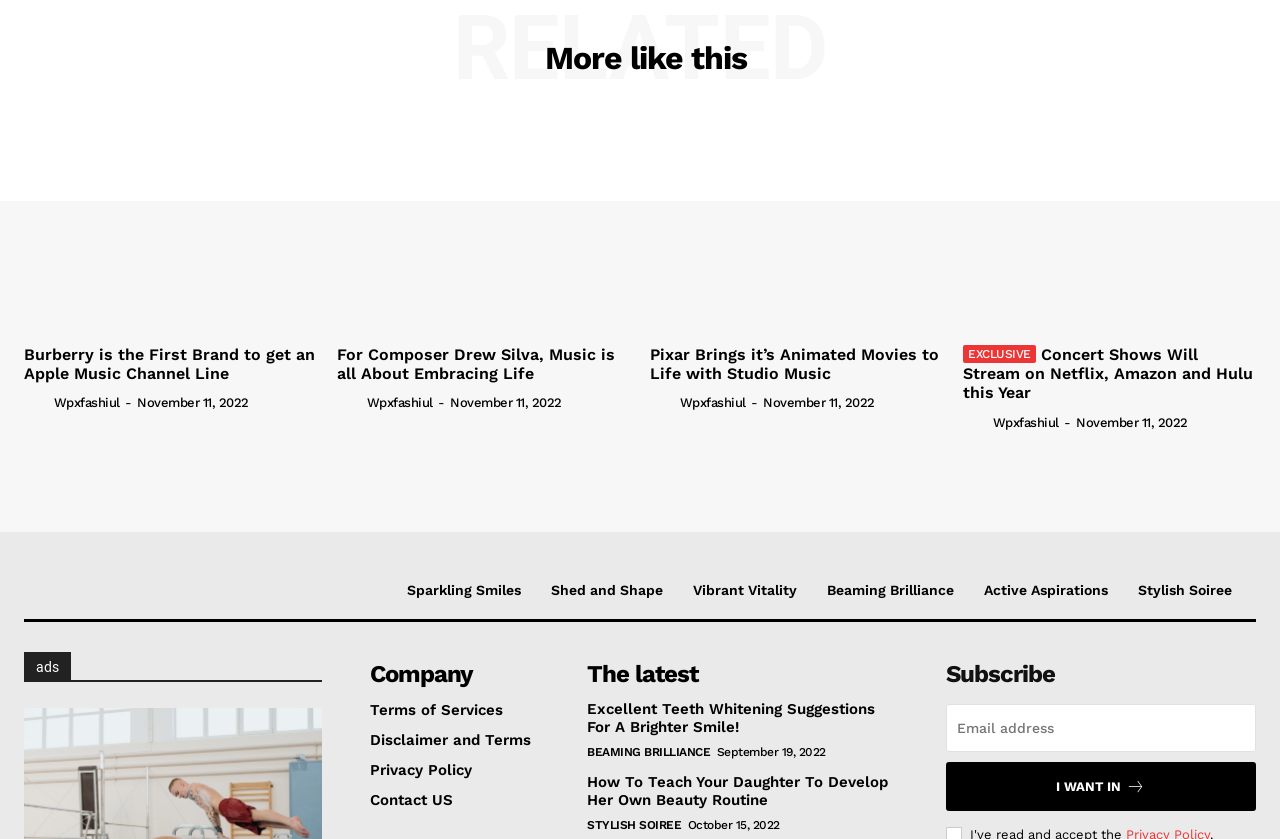Identify the bounding box coordinates of the specific part of the webpage to click to complete this instruction: "Click on 'I WANT IN'".

[0.739, 0.908, 0.981, 0.967]